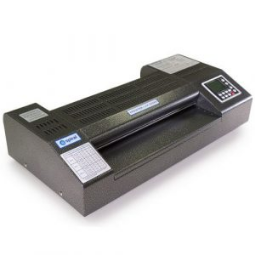What type of projects is the machine ideal for?
Offer a detailed and full explanation in response to the question.

The caption states that the Sprinter-Lam 335R6 is ideal for both small and large projects, making it a versatile machine for various lamination needs.